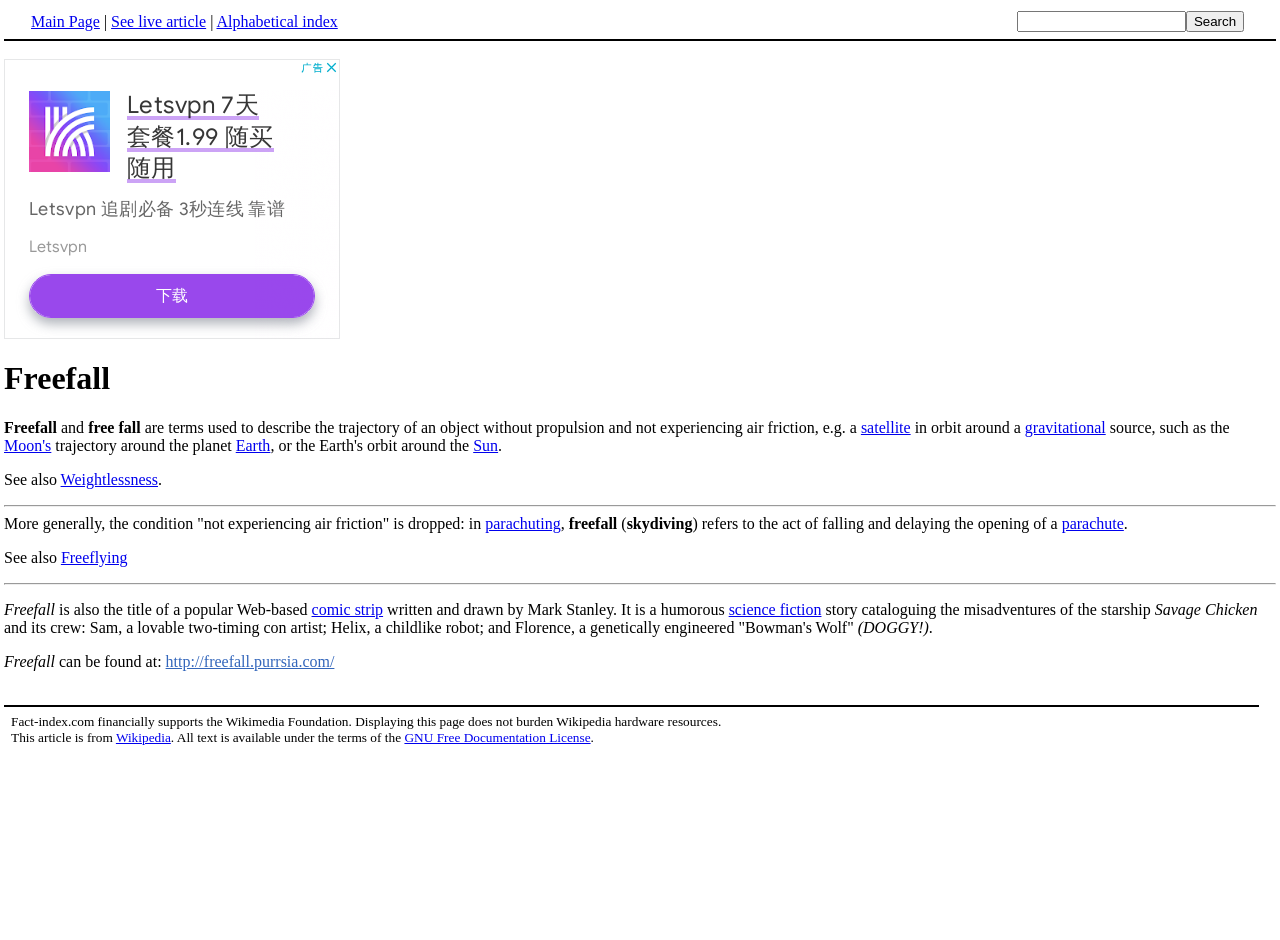Please indicate the bounding box coordinates for the clickable area to complete the following task: "Visit the freefall website". The coordinates should be specified as four float numbers between 0 and 1, i.e., [left, top, right, bottom].

[0.129, 0.695, 0.261, 0.713]